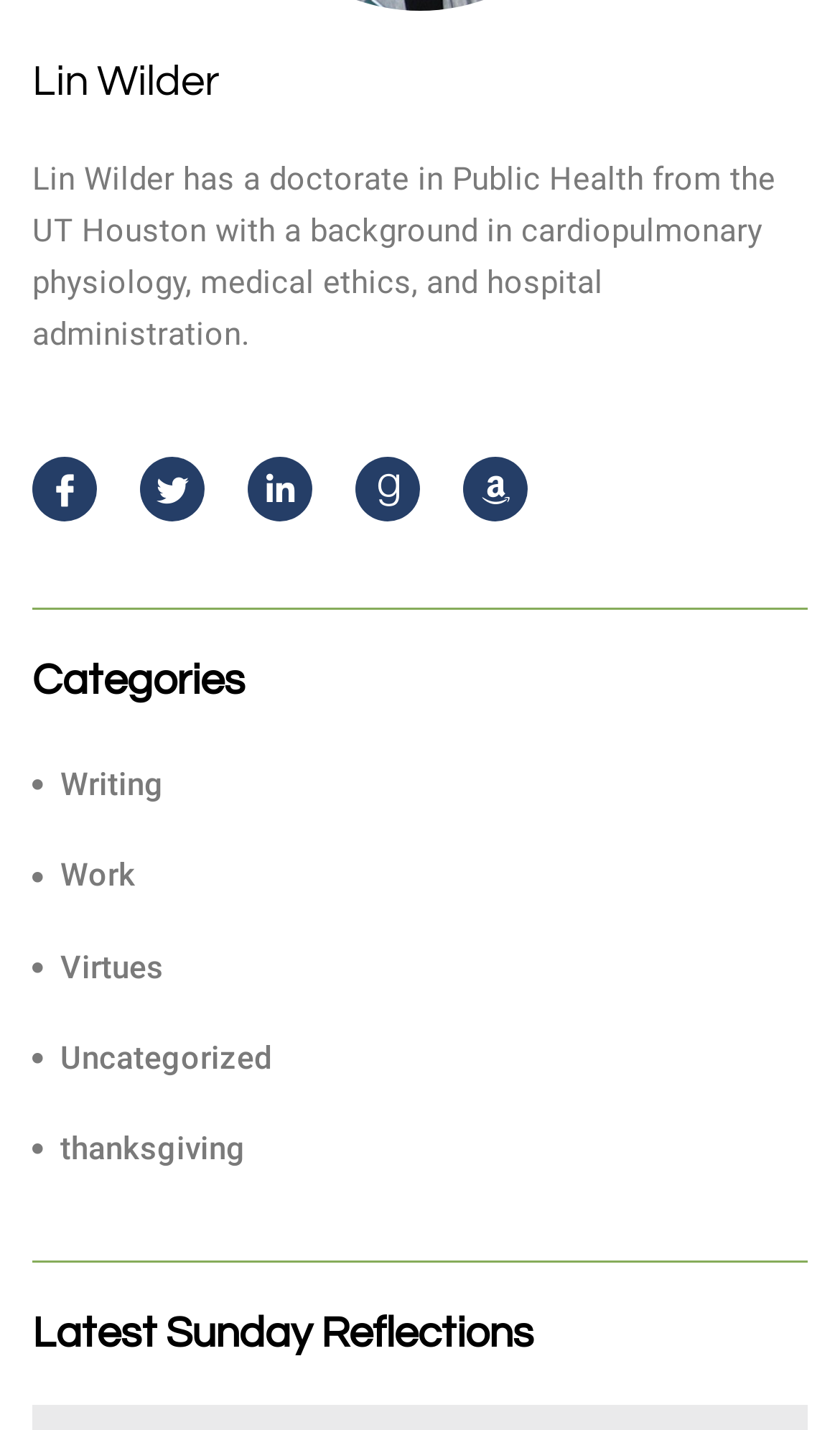Locate the bounding box coordinates of the element you need to click to accomplish the task described by this instruction: "Visit Lin Wilder's Goodreads page".

[0.423, 0.32, 0.5, 0.365]